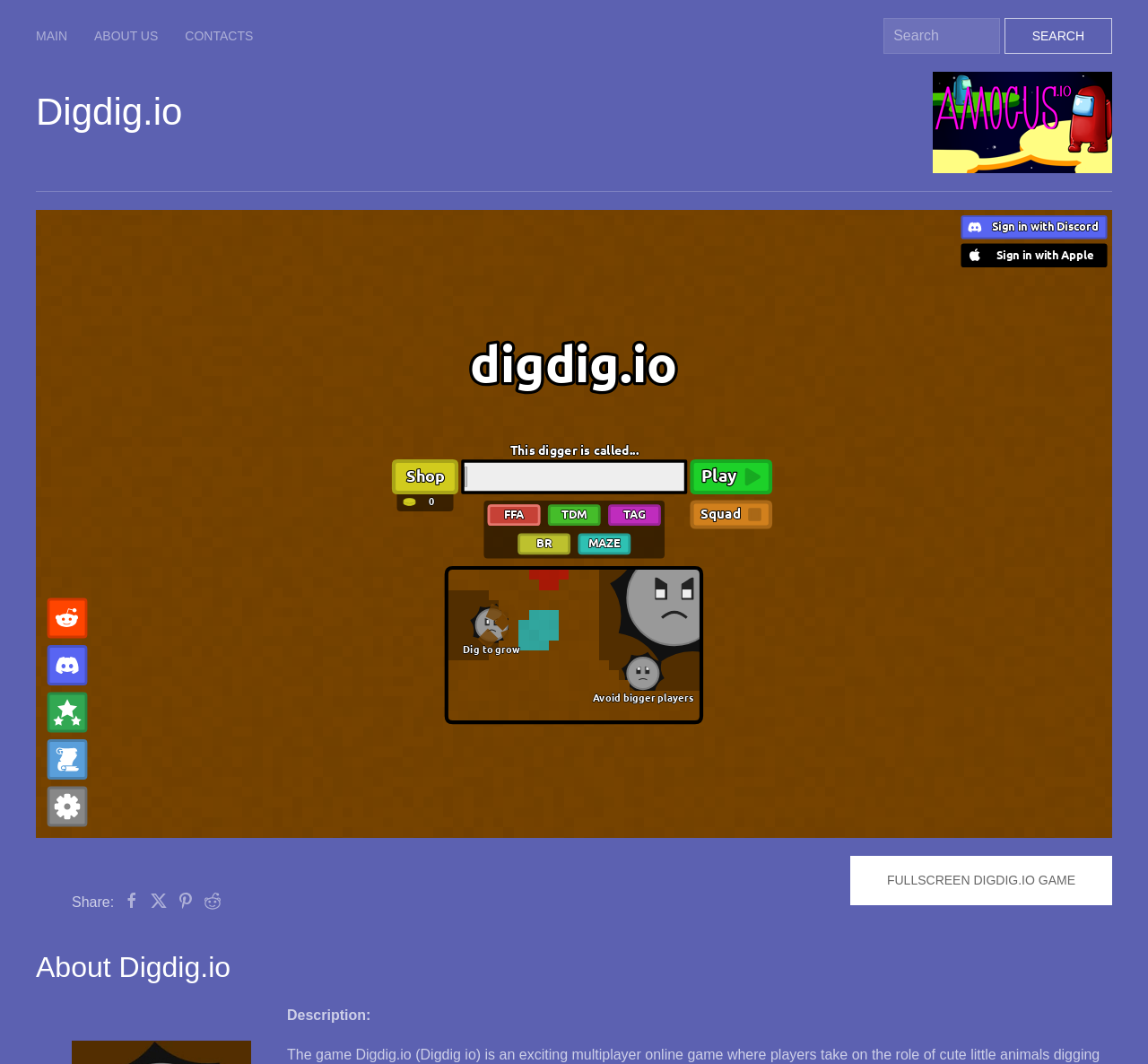Highlight the bounding box coordinates of the element that should be clicked to carry out the following instruction: "Search for something". The coordinates must be given as four float numbers ranging from 0 to 1, i.e., [left, top, right, bottom].

[0.77, 0.017, 0.871, 0.051]